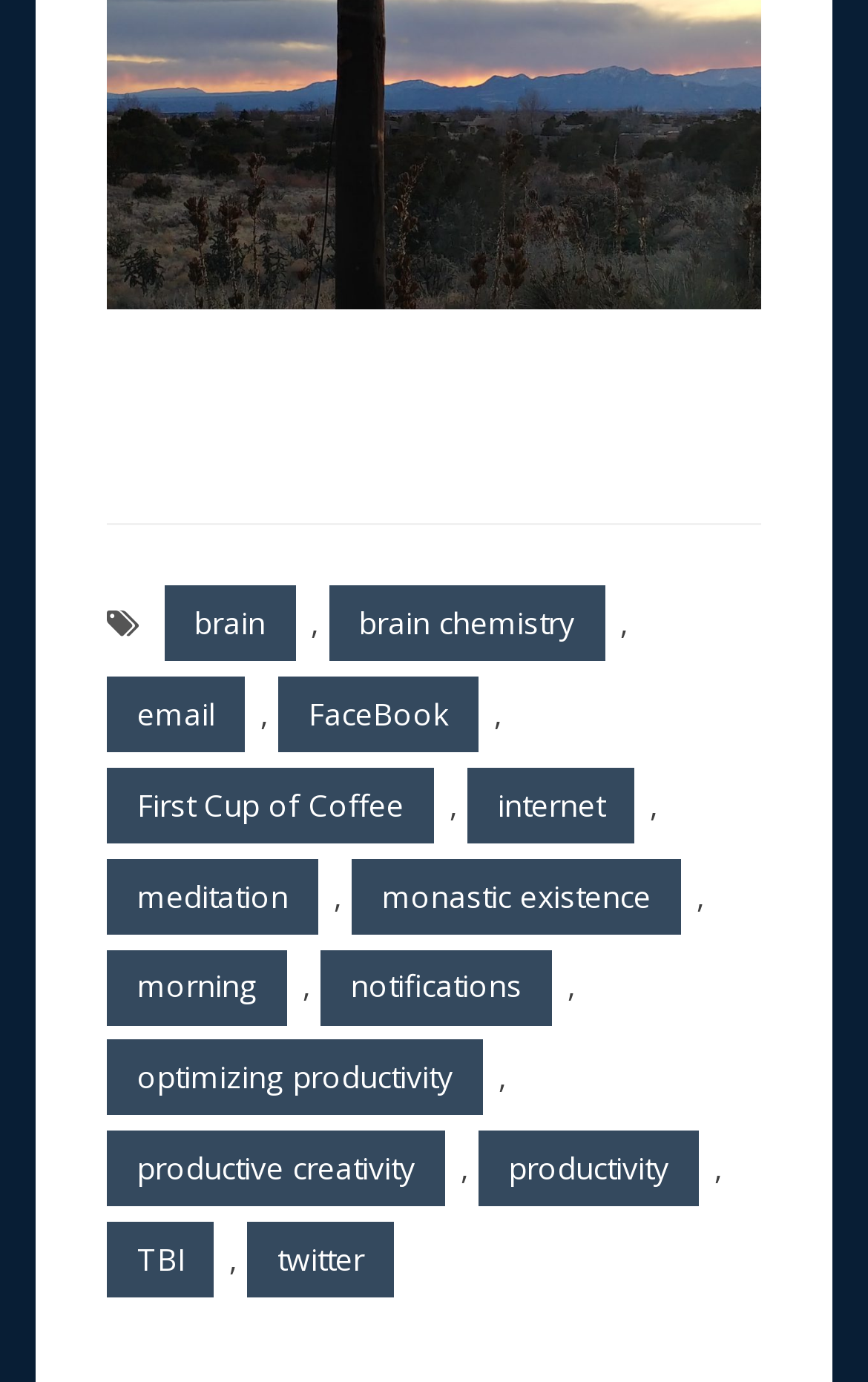Identify the bounding box for the UI element described as: "notifications". Ensure the coordinates are four float numbers between 0 and 1, formatted as [left, top, right, bottom].

[0.369, 0.687, 0.636, 0.742]